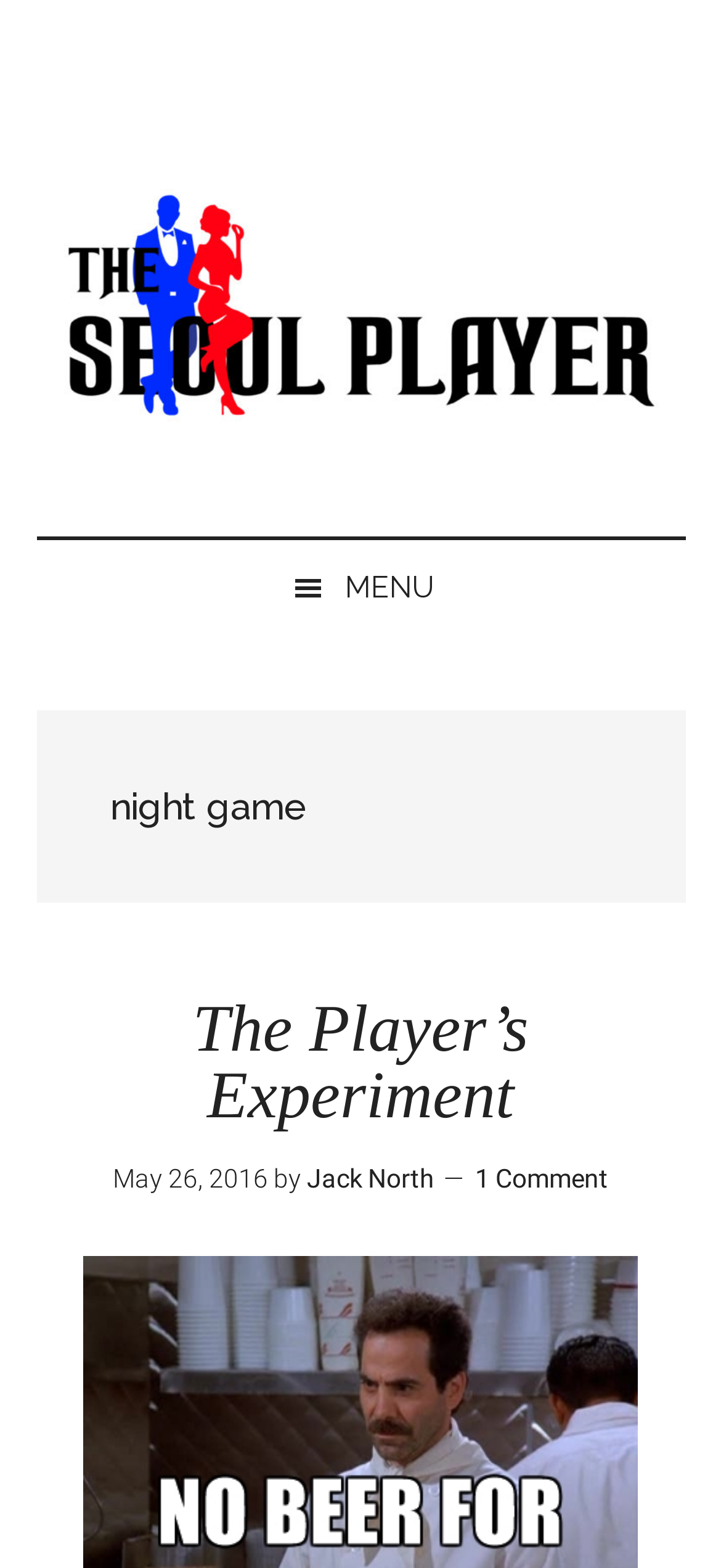Describe in detail what you see on the webpage.

The webpage is about a night game, with a prominent link "The Seoul Player" at the top center of the page. Below this link, there is a button with a menu icon, which is not currently pressed or expanded. 

On the left side of the page, there are three "skip to" links, allowing users to navigate to main content, secondary menu, or primary sidebar. 

The main content area is headed by a title "night game", which is also the title of the webpage. Below this title, there is a section with a heading "The Player’s Experiment", which includes a link to the same title, a time stamp "May 26, 2016", and an author "Jack North". Additionally, there is a link to "1 Comment" at the bottom right of this section.